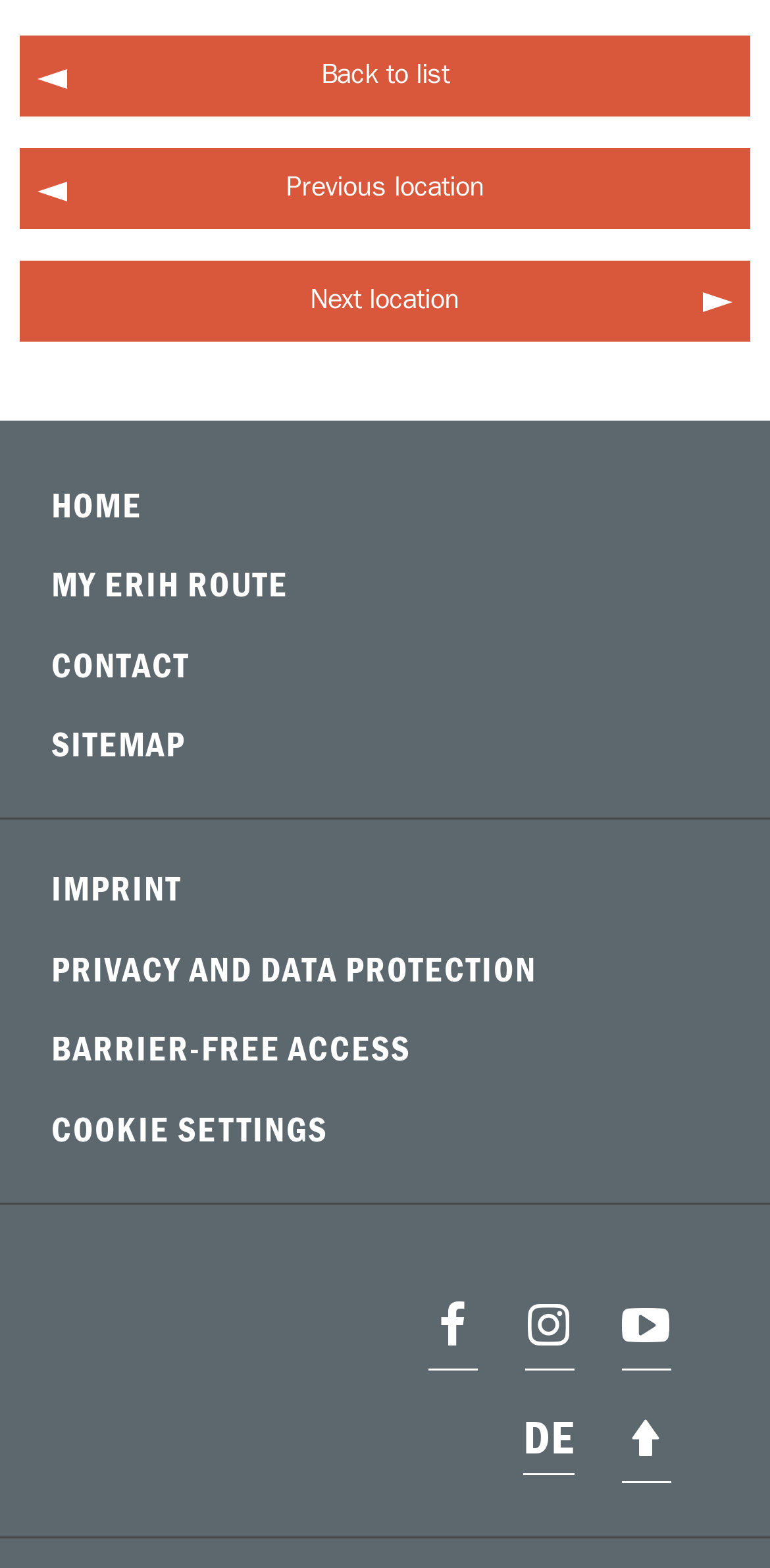Find the bounding box coordinates of the clickable region needed to perform the following instruction: "go to home page". The coordinates should be provided as four float numbers between 0 and 1, i.e., [left, top, right, bottom].

[0.026, 0.298, 0.974, 0.349]